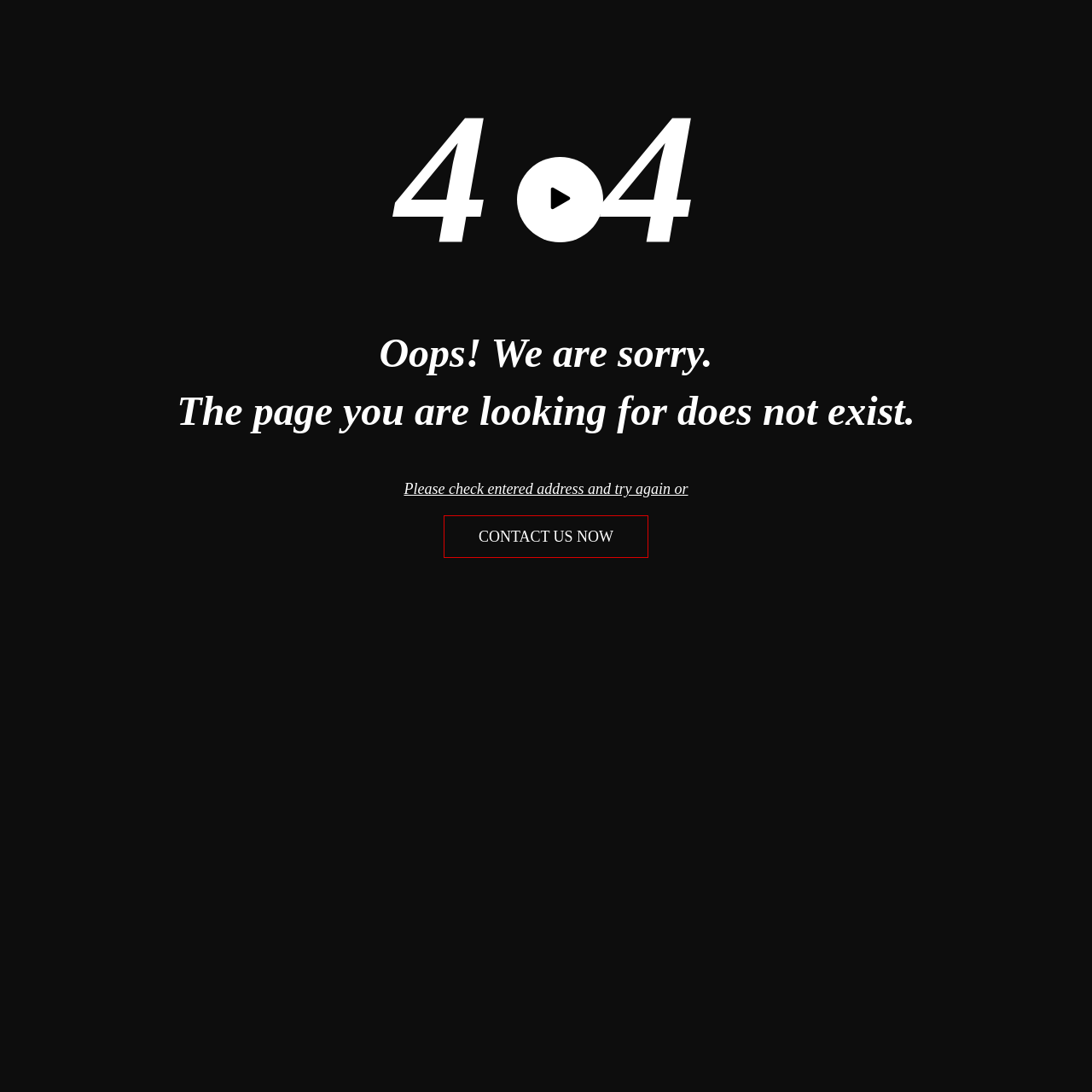Identify the bounding box coordinates for the UI element described as: "CONTACT US NOW".

[0.406, 0.472, 0.594, 0.511]